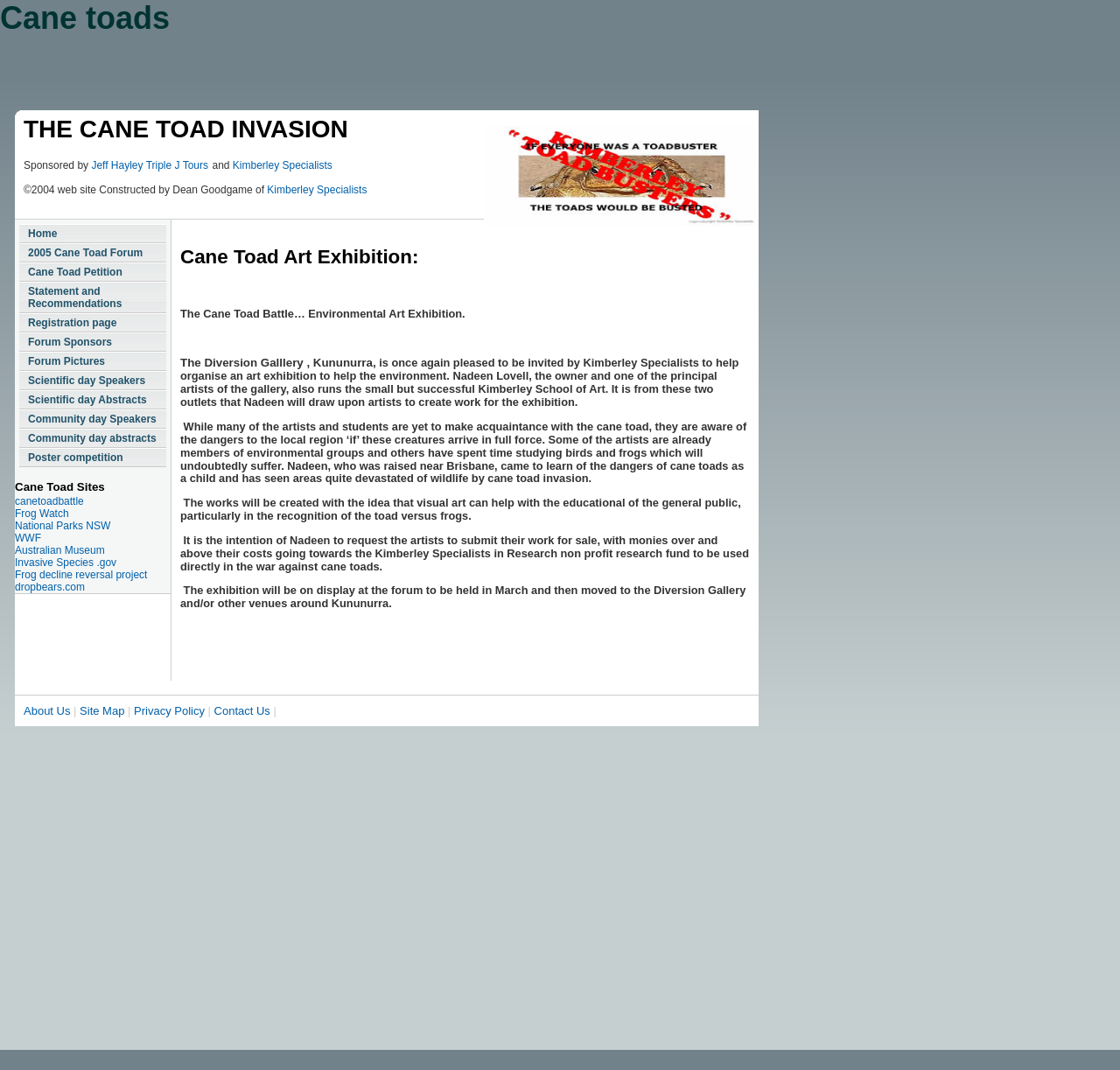Respond to the following question with a brief word or phrase:
Who sponsored the Cane Toad Invasion forum?

Jeff Hayley Triple J Tours and Kimberley Specialists